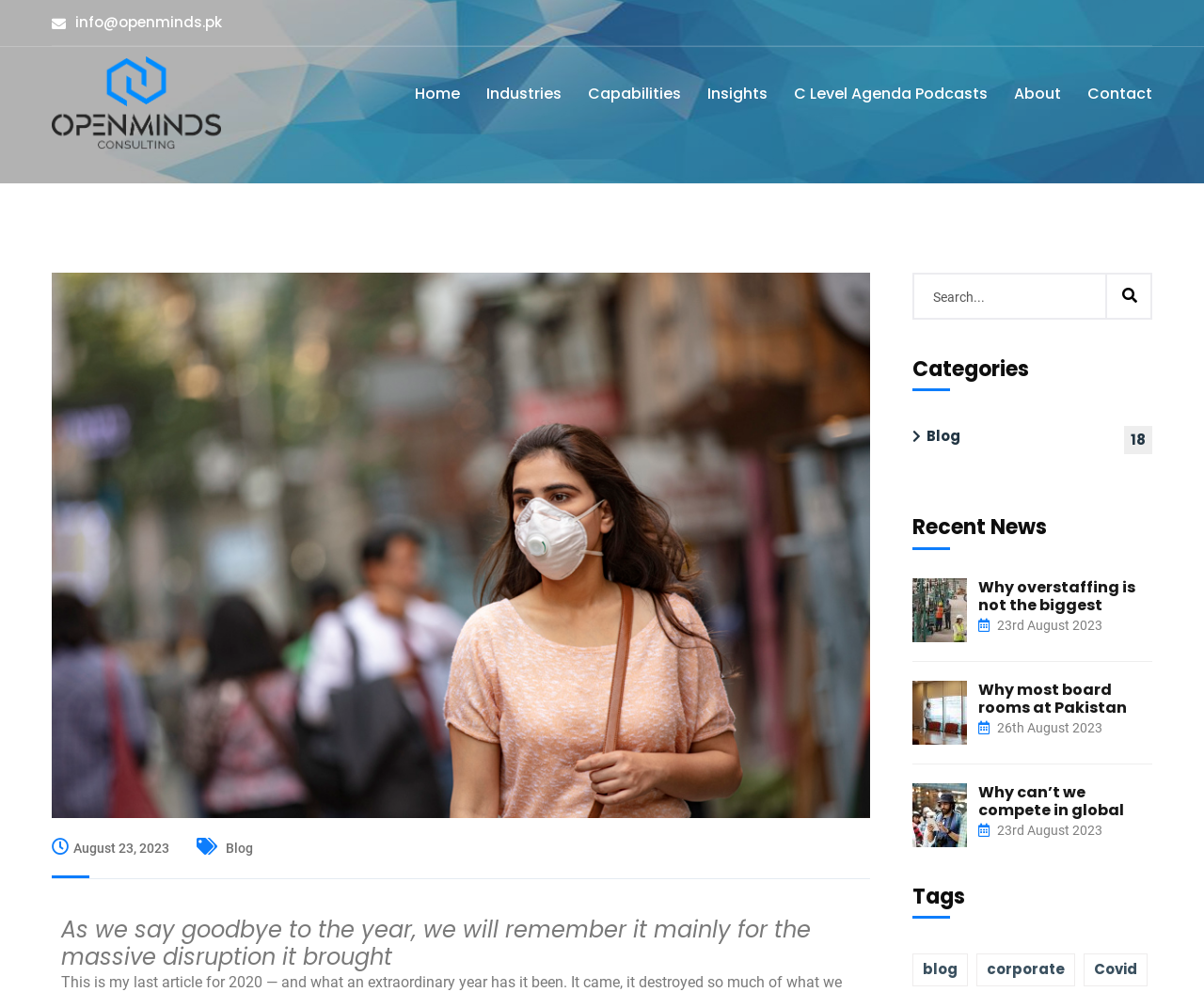What is the email address to contact?
Using the image, answer in one word or phrase.

info@openminds.pk